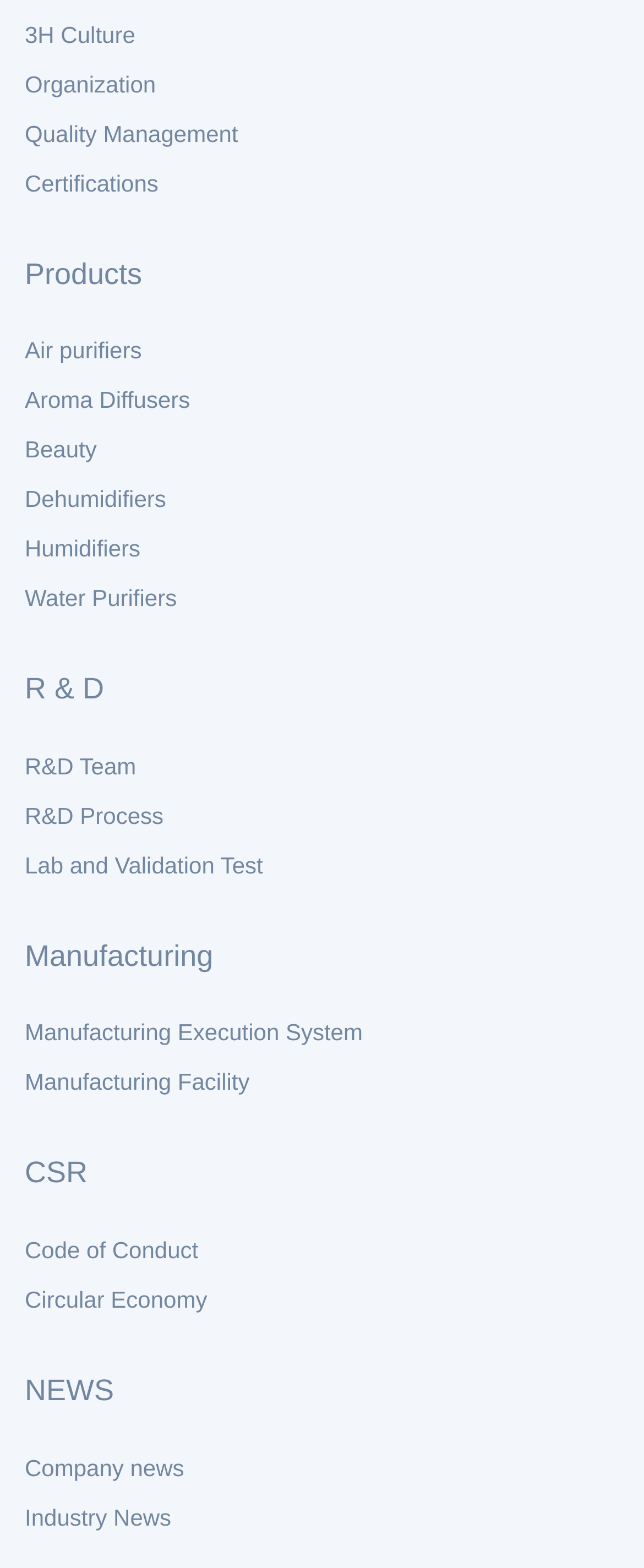Identify the bounding box coordinates of the region that should be clicked to execute the following instruction: "Click on 3H Culture".

[0.038, 0.006, 0.21, 0.037]